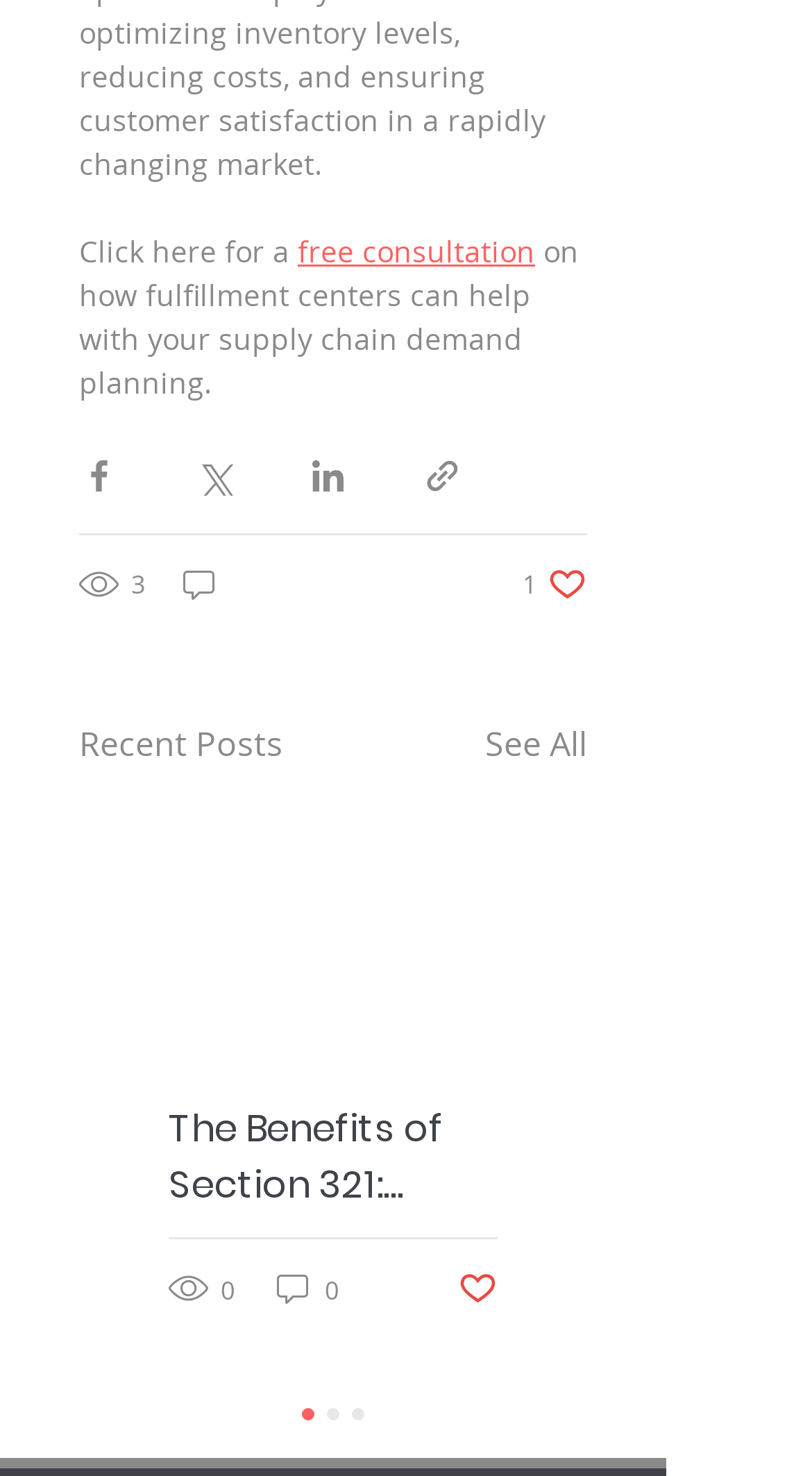Determine the bounding box coordinates (top-left x, top-left y, bottom-right x, bottom-right y) of the UI element described in the following text: 0

[0.772, 0.86, 0.859, 0.886]